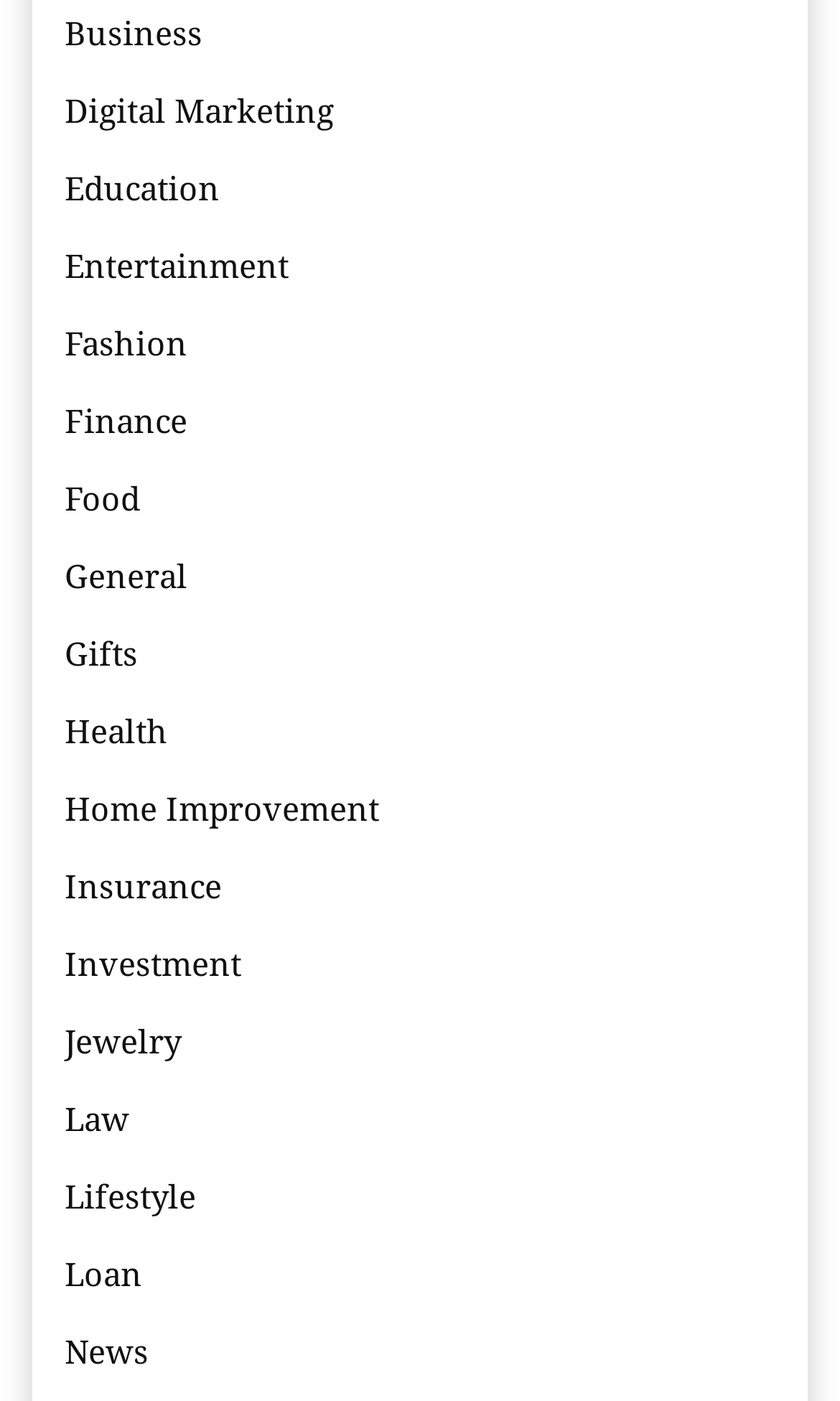Provide the bounding box coordinates for the area that should be clicked to complete the instruction: "Browse Entertainment".

[0.077, 0.17, 0.344, 0.21]